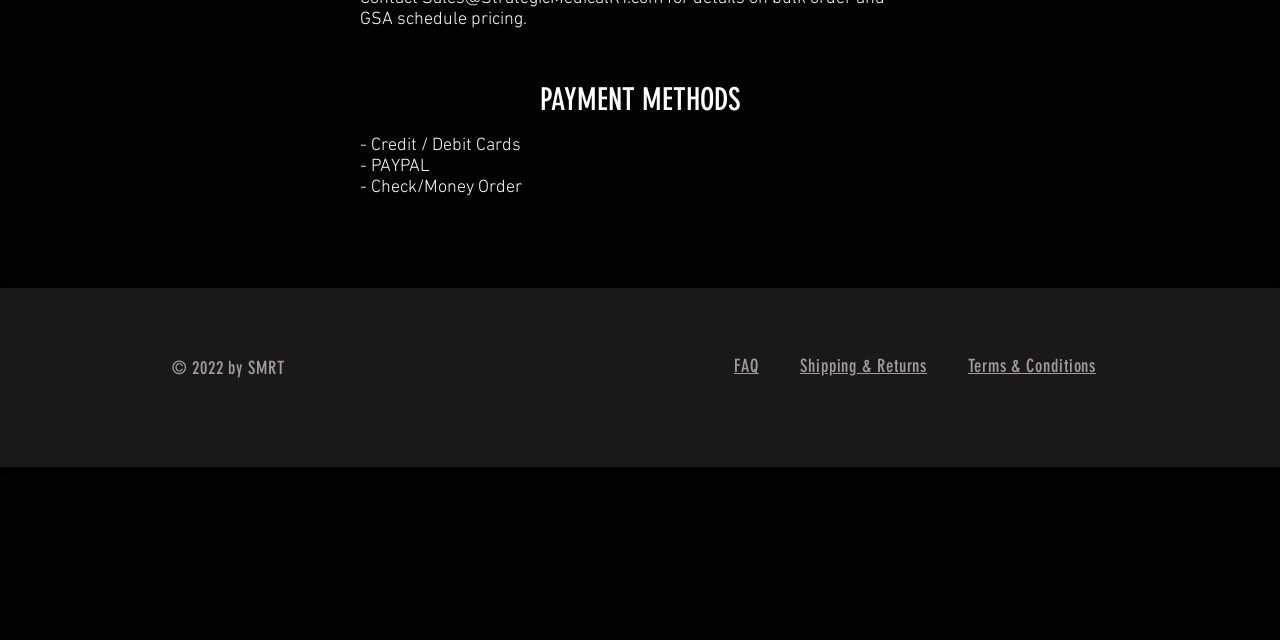Please determine the bounding box coordinates for the UI element described here. Use the format (top-left x, top-left y, bottom-right x, bottom-right y) with values bounded between 0 and 1: FAQ

[0.573, 0.558, 0.593, 0.591]